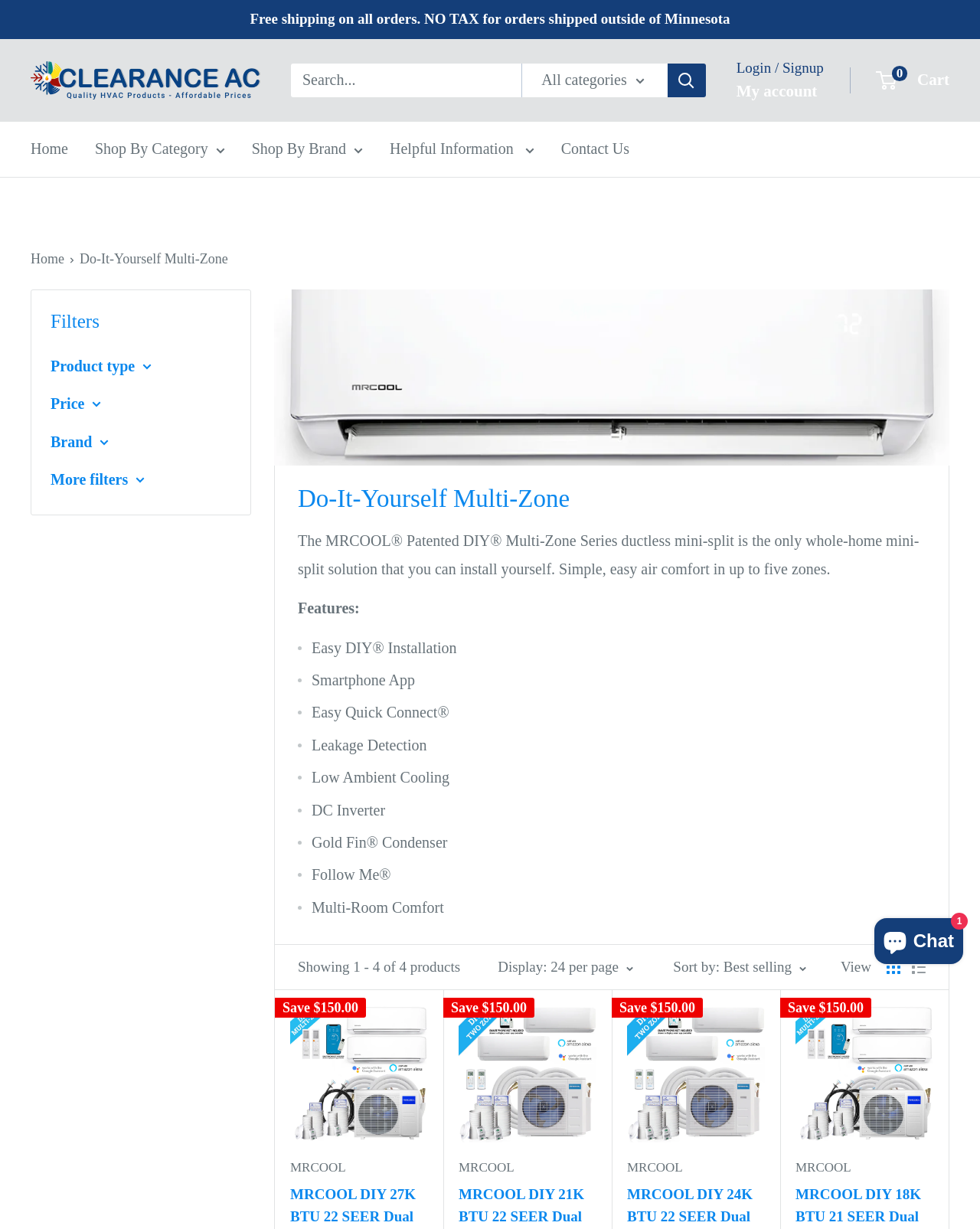From the details in the image, provide a thorough response to the question: How many filters are available?

I counted the number of filter buttons on the page, and there are 5 filters available: Product type, Price, Brand, More filters, and an additional filter.